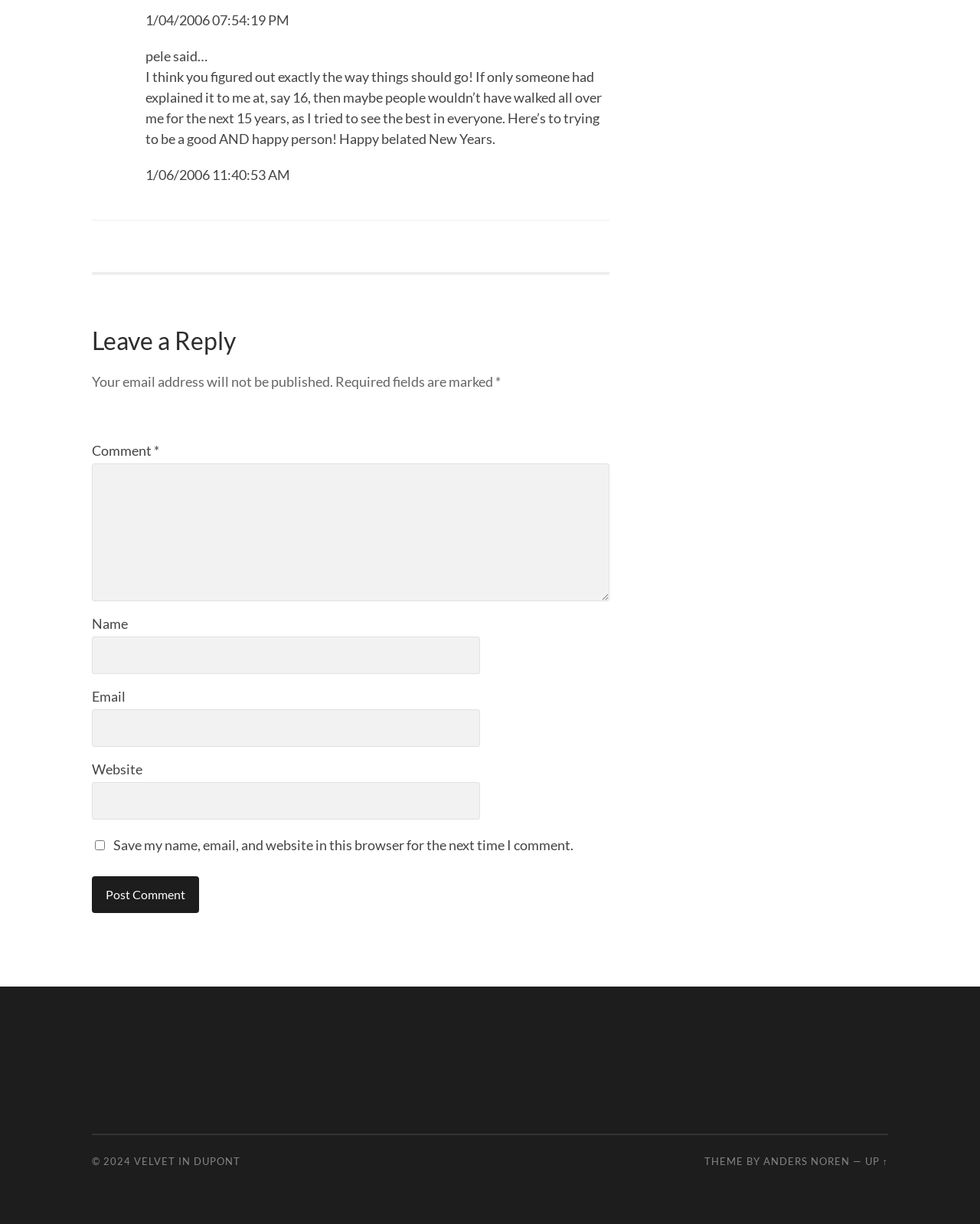What is the date of the first comment?
Using the image, provide a concise answer in one word or a short phrase.

1/04/2006